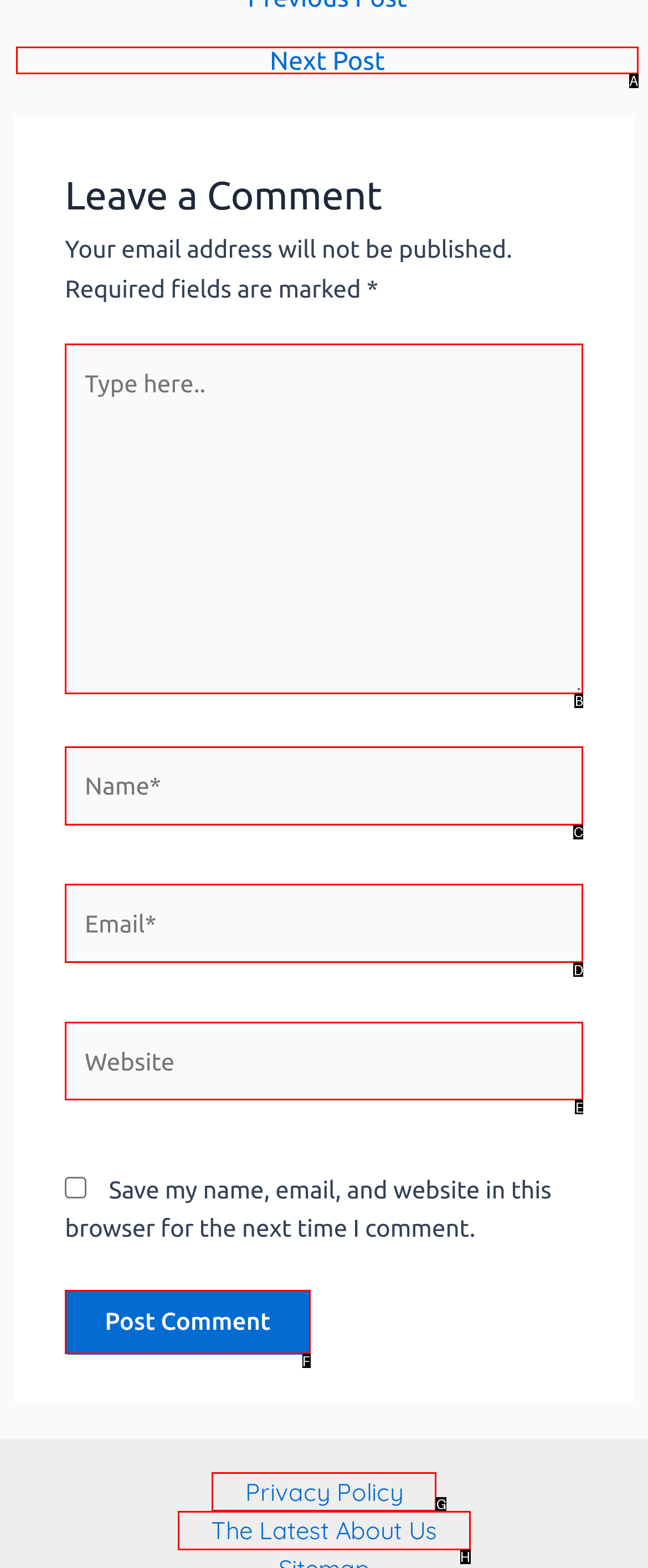Identify the correct UI element to click for the following task: Click the Next Post link Choose the option's letter based on the given choices.

A